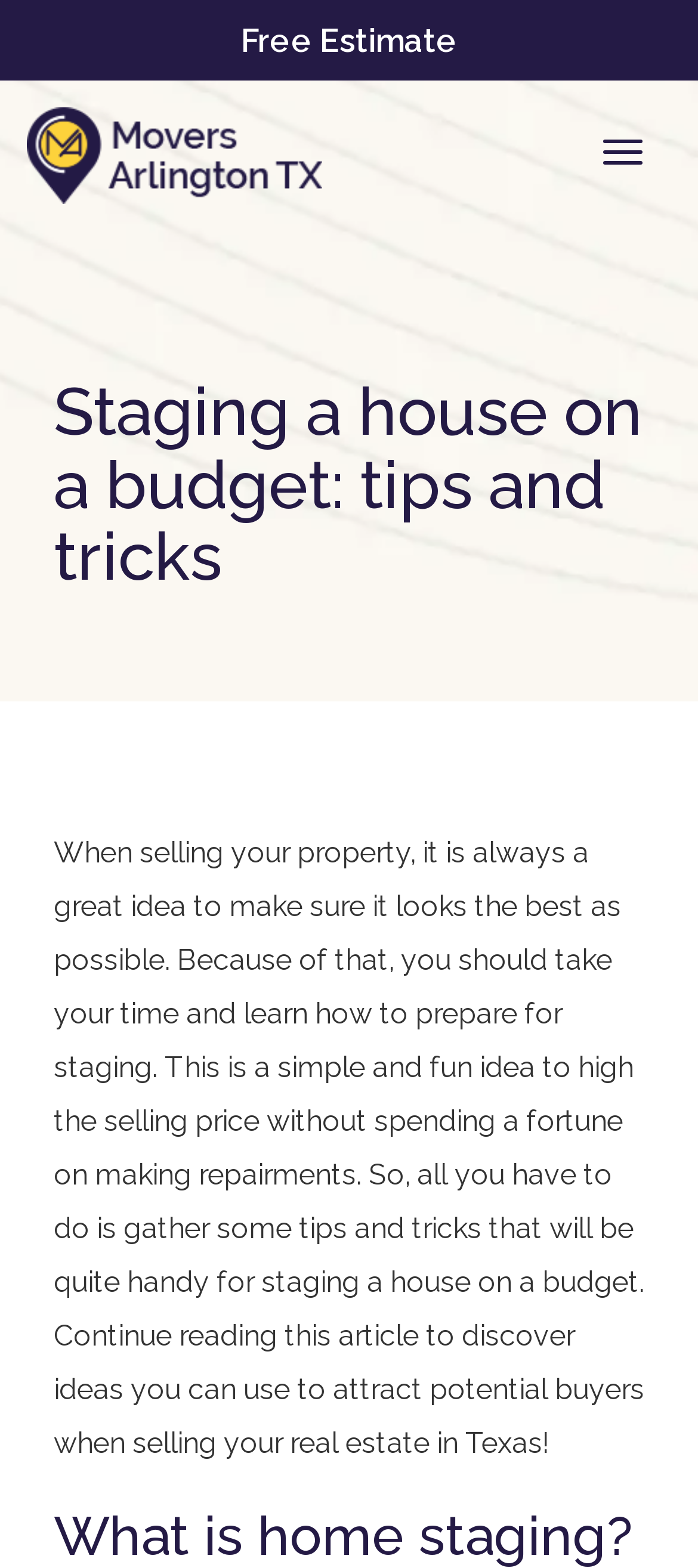Utilize the details in the image to give a detailed response to the question: What is the benefit of staging a house?

According to the article, staging a house can help increase its selling price without spending a fortune on repairs. This implies that staging a house can have a positive impact on its market value.